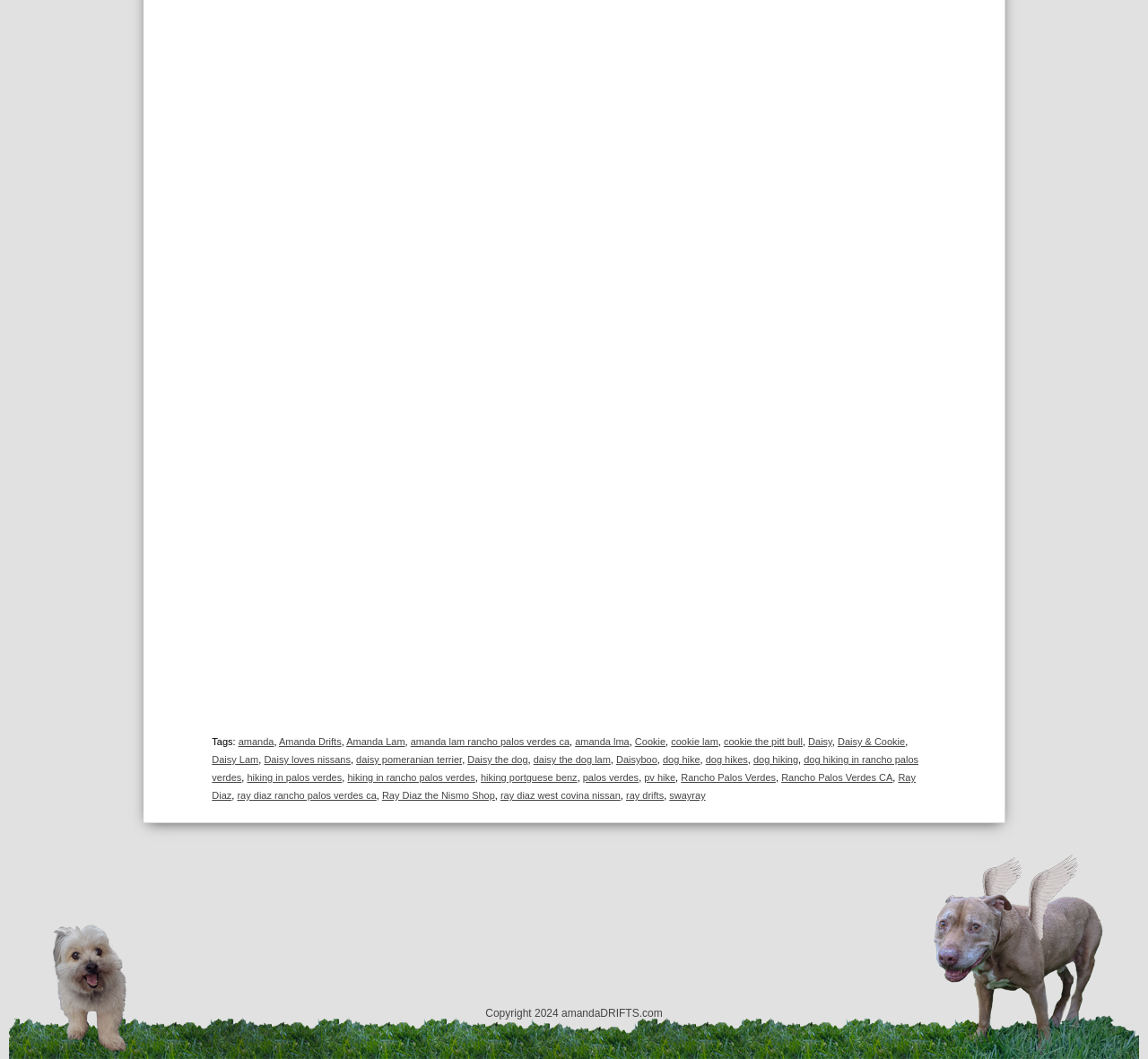Provide the bounding box coordinates of the HTML element described as: "swayray". The bounding box coordinates should be four float numbers between 0 and 1, i.e., [left, top, right, bottom].

[0.583, 0.746, 0.615, 0.756]